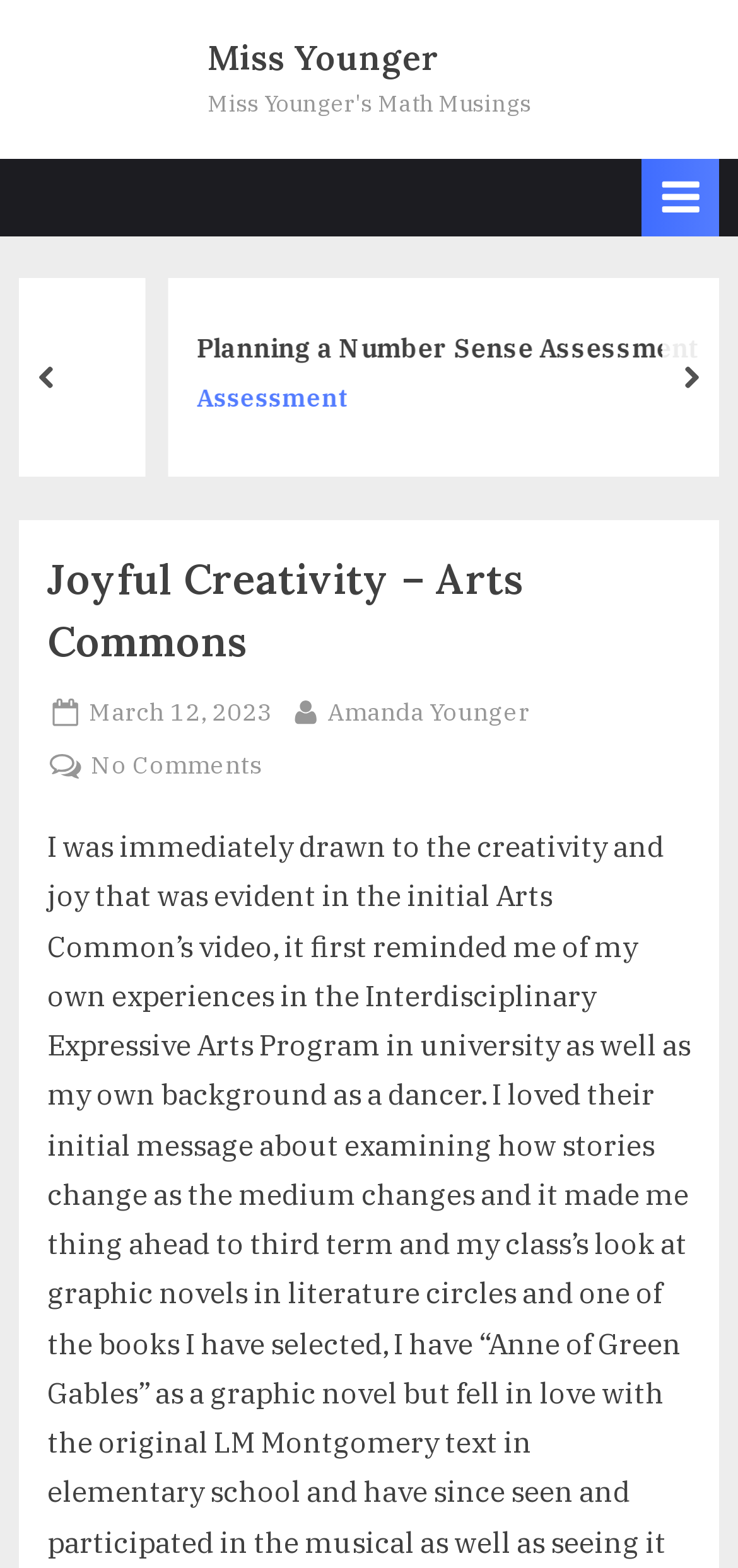Summarize the webpage in an elaborate manner.

The webpage is about "Joyful Creativity – Arts Commons" by Miss Younger. At the top left, there is a link to "Miss Younger". Next to it, on the top right, is a navigation menu labeled "Primary Menu" with a toggle button. 

Below the navigation menu, there are three links in a row, starting from the left: an empty link, "Three Act Math Task", and "Math". 

On the left side, there are two buttons, "prev" and "next", positioned vertically. To the right of these buttons, there is a header section that spans most of the width of the page. 

In the header section, the title "Joyful Creativity – Arts Commons" is displayed prominently. Below the title, there are three links: "Posted on March 12, 2023", "By Amanda Younger", and "No Comments on Joyful Creativity – Arts Commons".